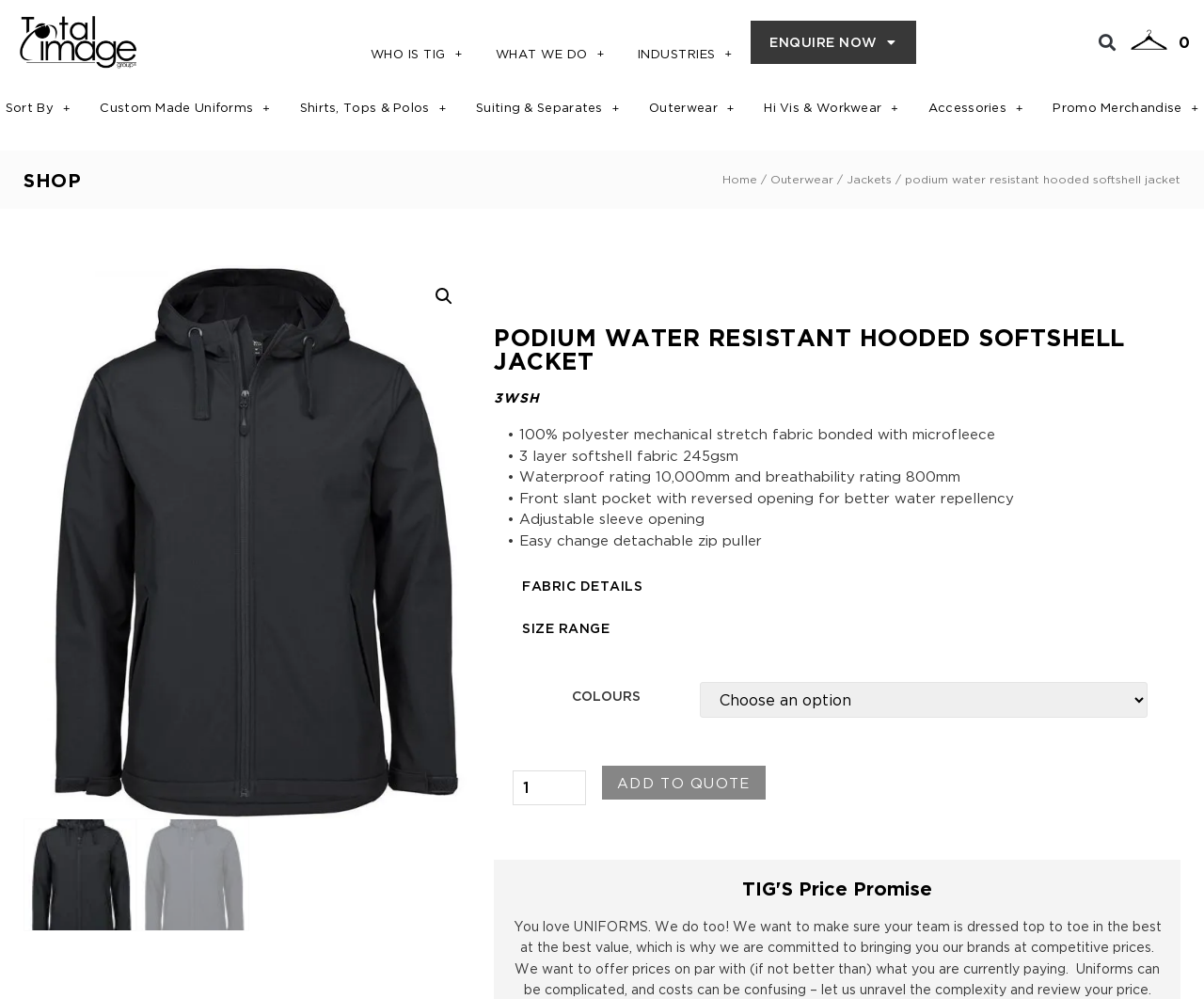Determine the bounding box coordinates for the clickable element to execute this instruction: "Add to quote". Provide the coordinates as four float numbers between 0 and 1, i.e., [left, top, right, bottom].

[0.5, 0.767, 0.636, 0.8]